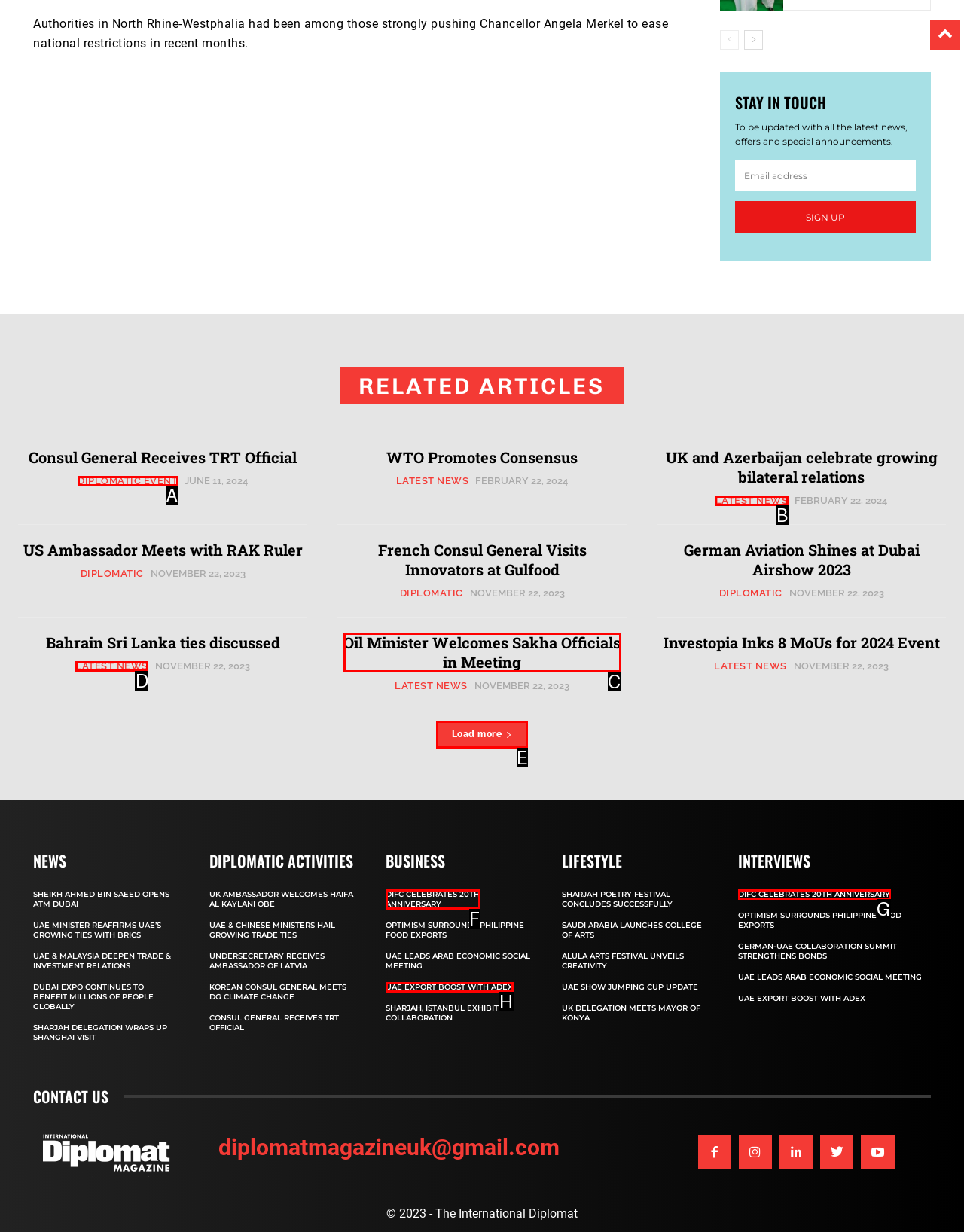Choose the UI element to click on to achieve this task: Click the 'Load more' link. Reply with the letter representing the selected element.

E